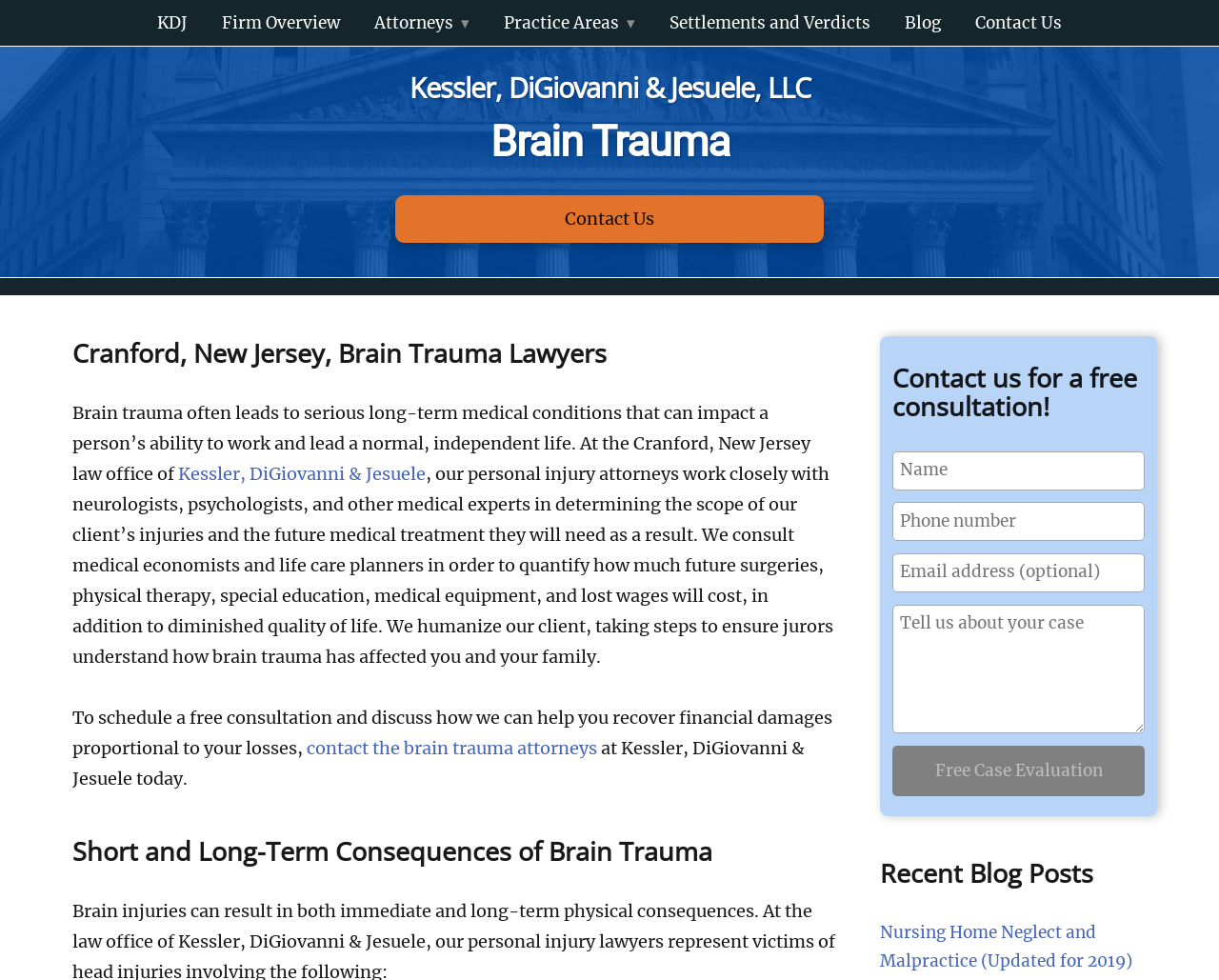Please determine the bounding box coordinates for the element that should be clicked to follow these instructions: "Click on the 'Nursing Home Neglect and Malpractice' link".

[0.722, 0.941, 0.929, 0.992]